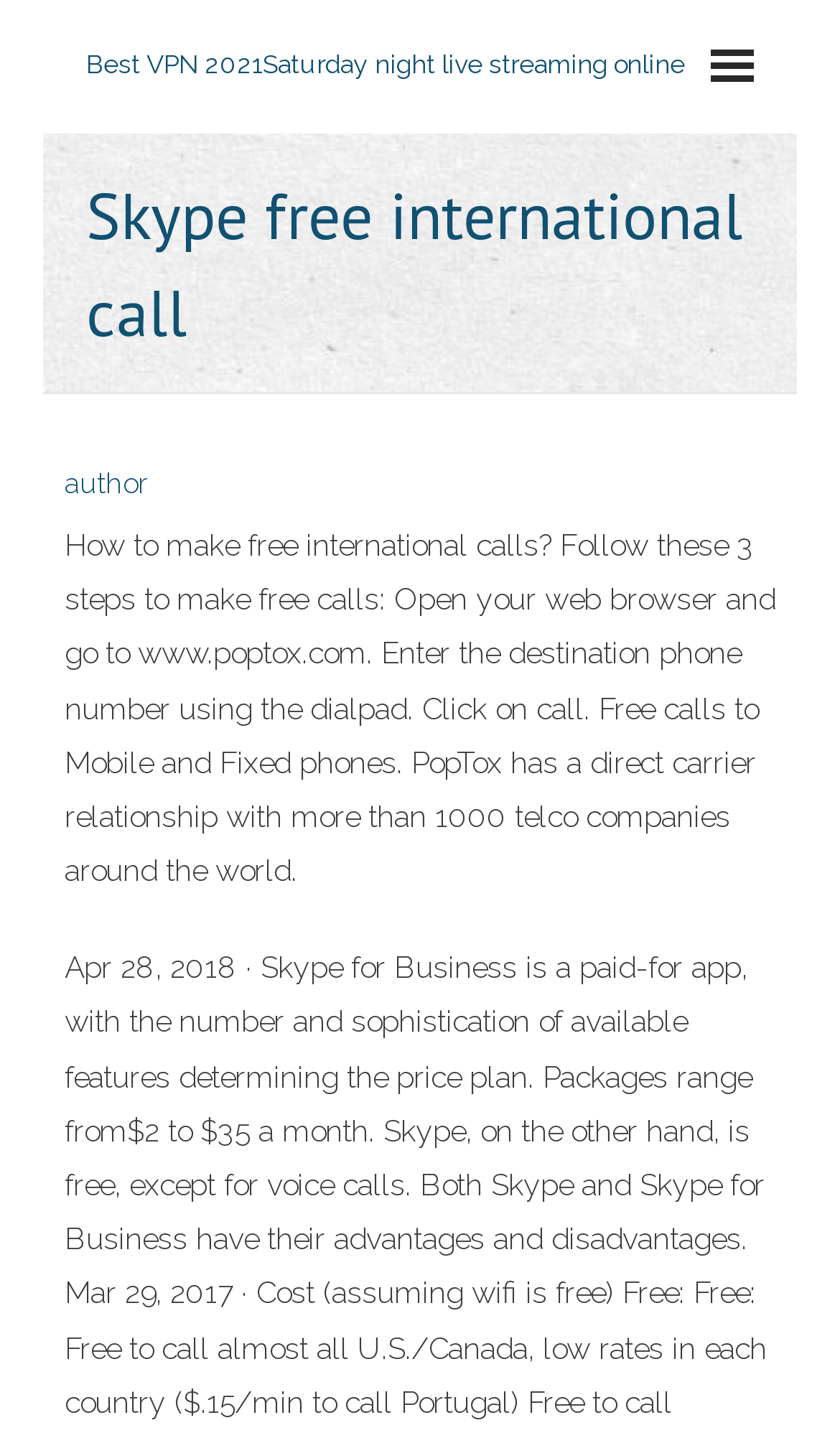What is the author's role on the website?
Please answer the question as detailed as possible based on the image.

The link 'author' on the webpage suggests that the author is the person who wrote the article or content on the webpage, which provides instructions on how to make free international calls.